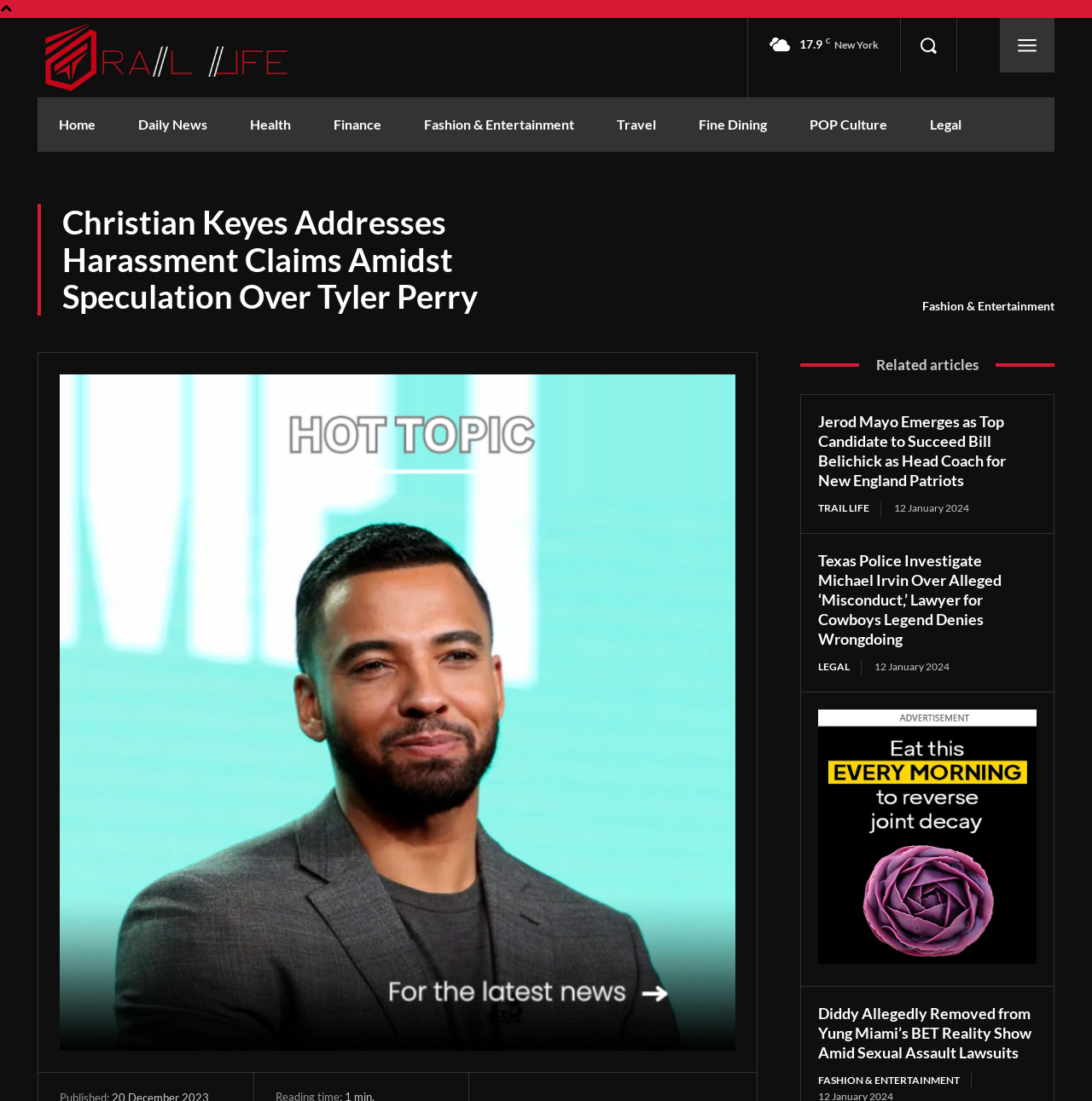Using the description "Fashion & Entertainment", locate and provide the bounding box of the UI element.

[0.749, 0.97, 0.89, 0.984]